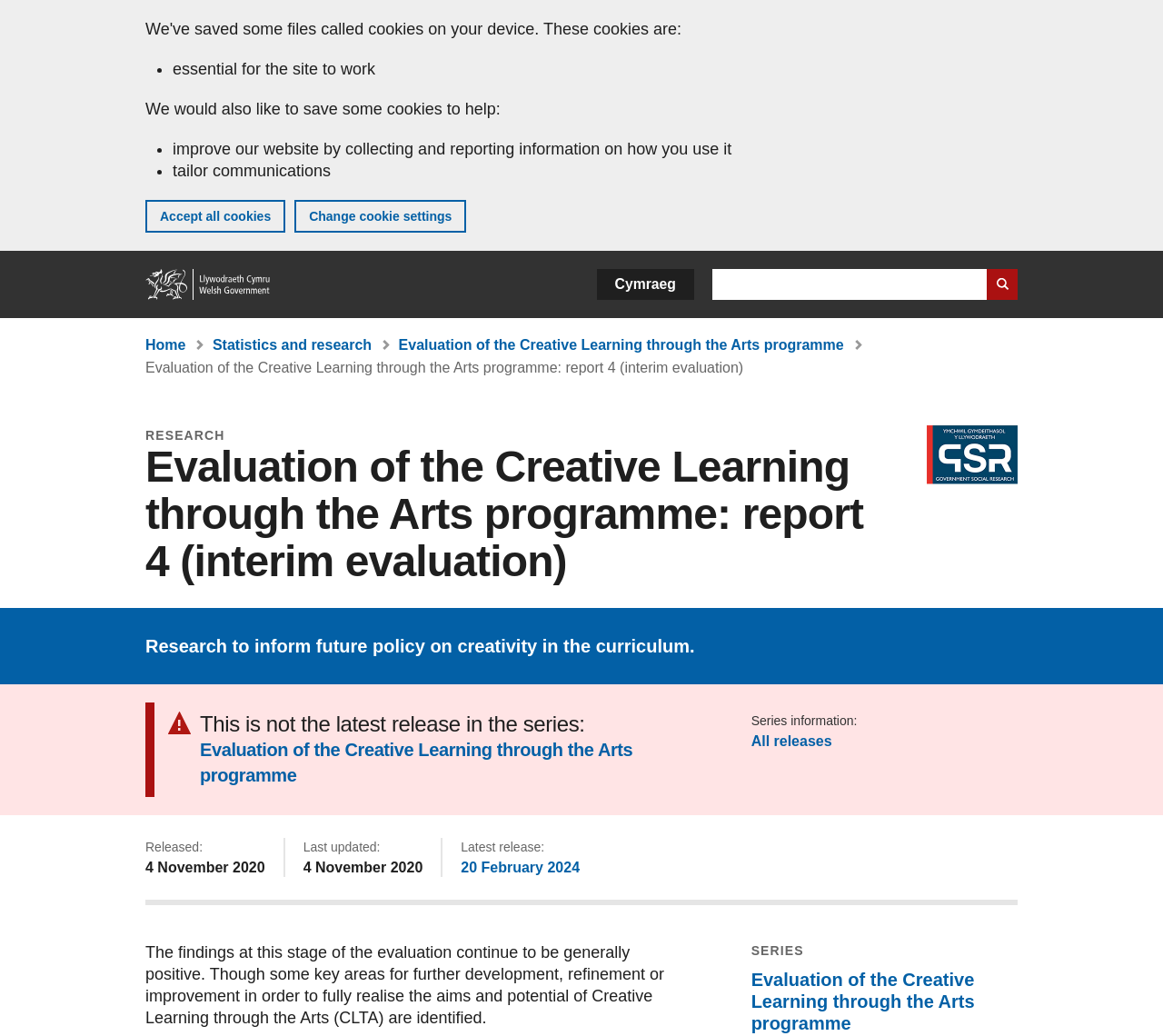Select the bounding box coordinates of the element I need to click to carry out the following instruction: "Change language to Cymraeg".

[0.513, 0.26, 0.597, 0.289]